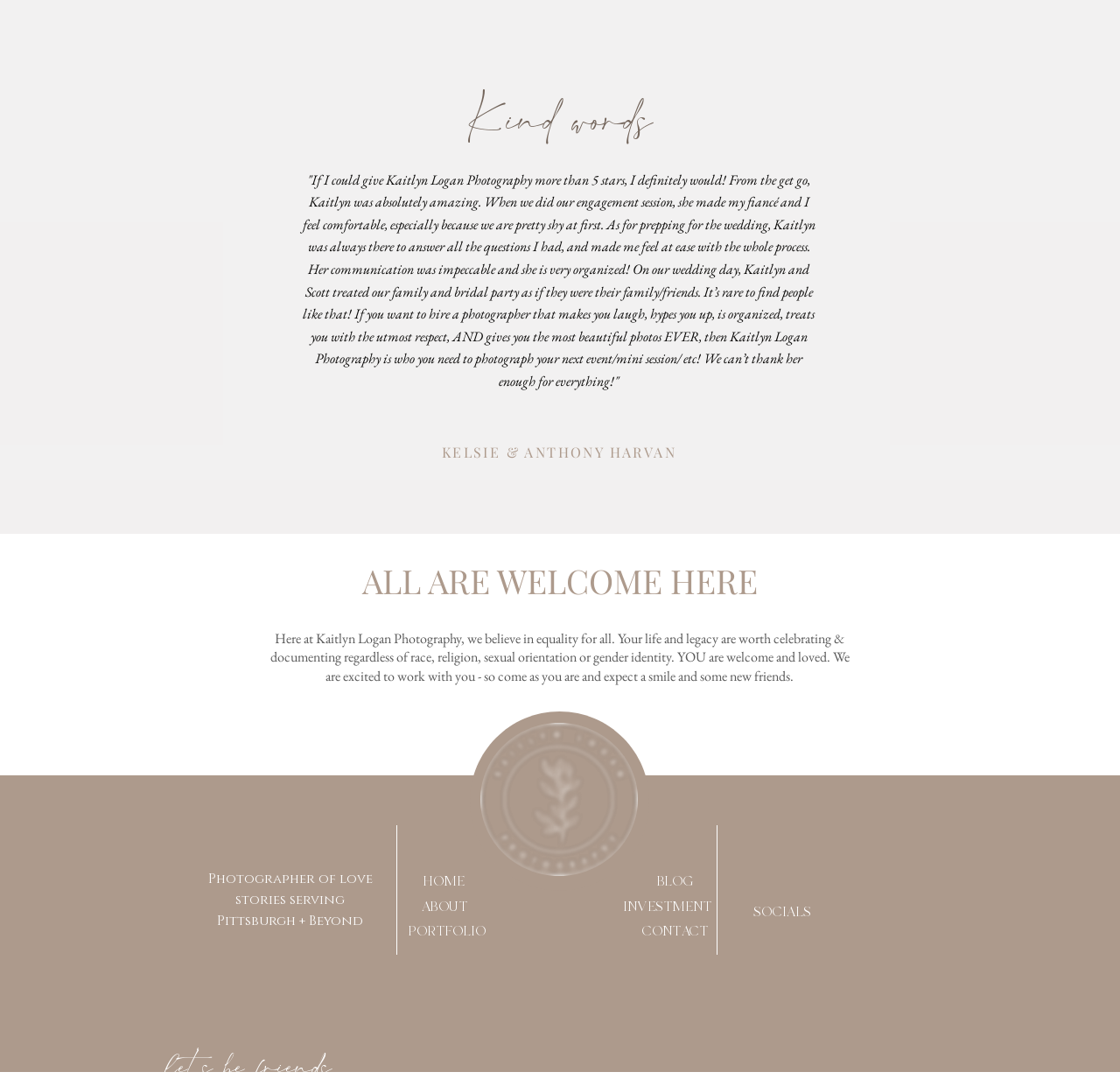Give a one-word or short-phrase answer to the following question: 
What is the location served by the photographer?

Pittsburgh and beyond